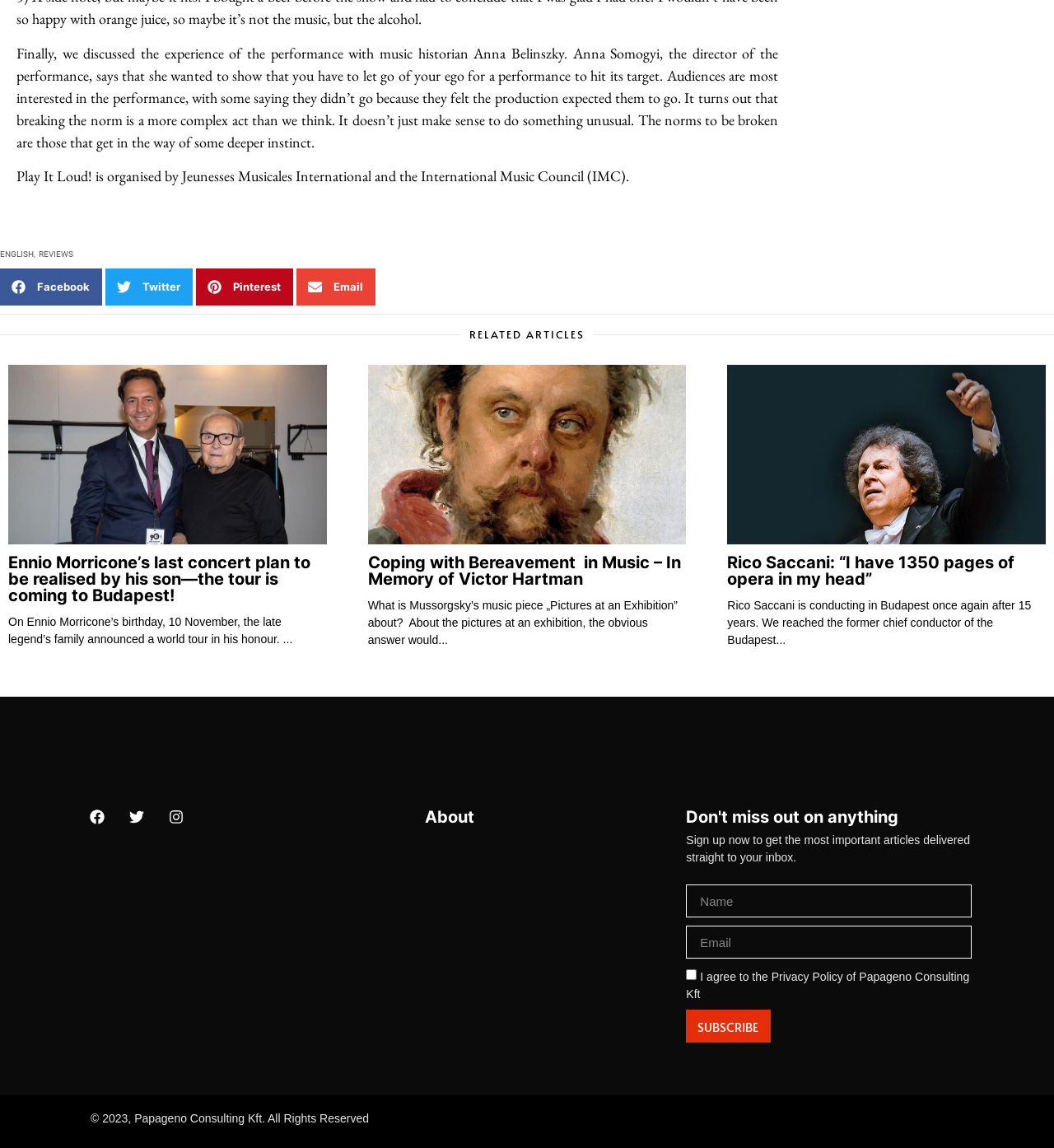Locate the bounding box coordinates of the element to click to perform the following action: 'Read the article 'Ennio Morricone’s last concert plan to be realised by his son—the tour is coming to Budapest!''. The coordinates should be given as four float values between 0 and 1, in the form of [left, top, right, bottom].

[0.008, 0.481, 0.295, 0.527]